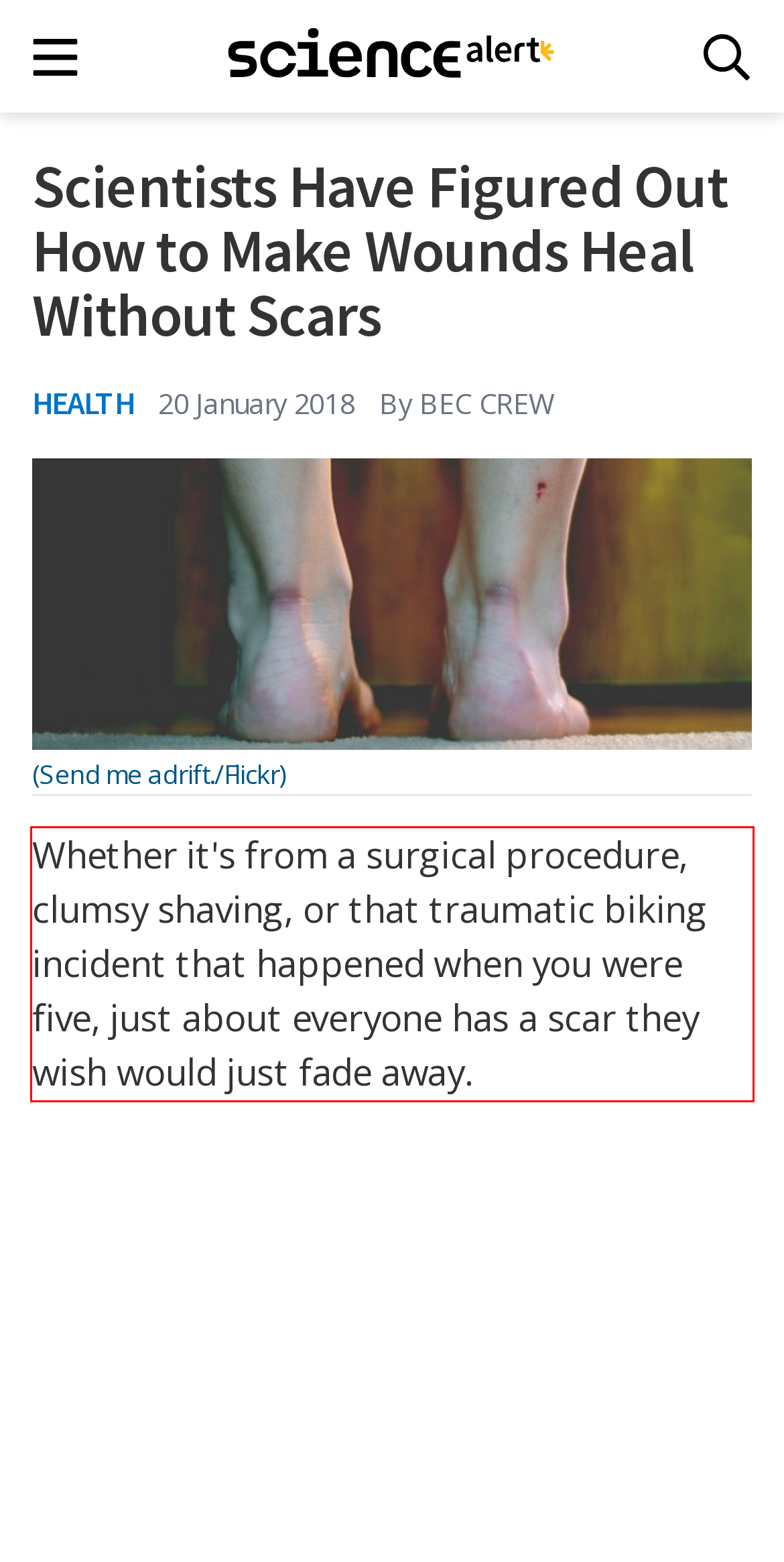You are given a screenshot with a red rectangle. Identify and extract the text within this red bounding box using OCR.

Whether it's from a surgical procedure, clumsy shaving, or that traumatic biking incident that happened when you were five, just about everyone has a scar they wish would just fade away.